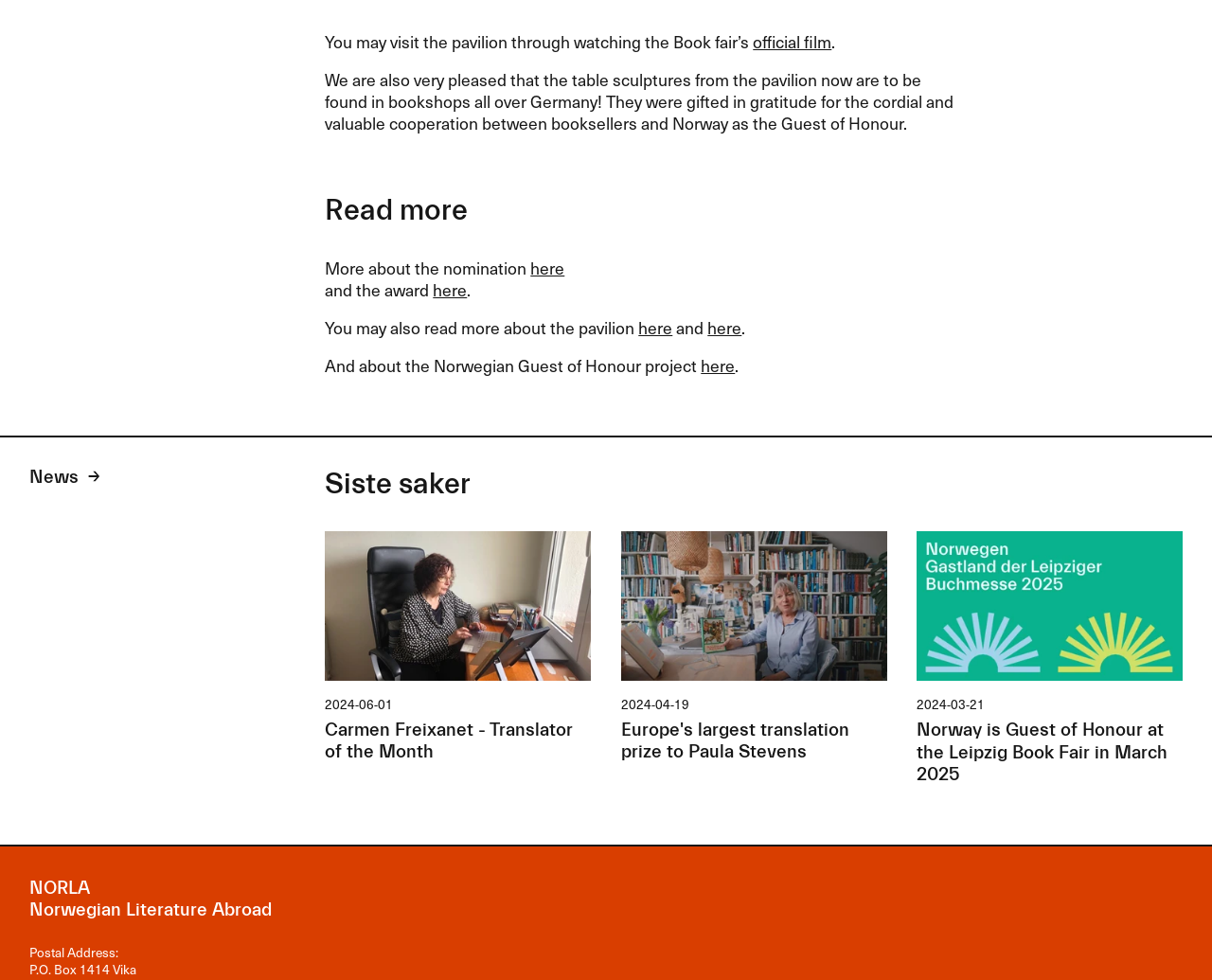Determine the bounding box coordinates for the region that must be clicked to execute the following instruction: "Contact us".

None